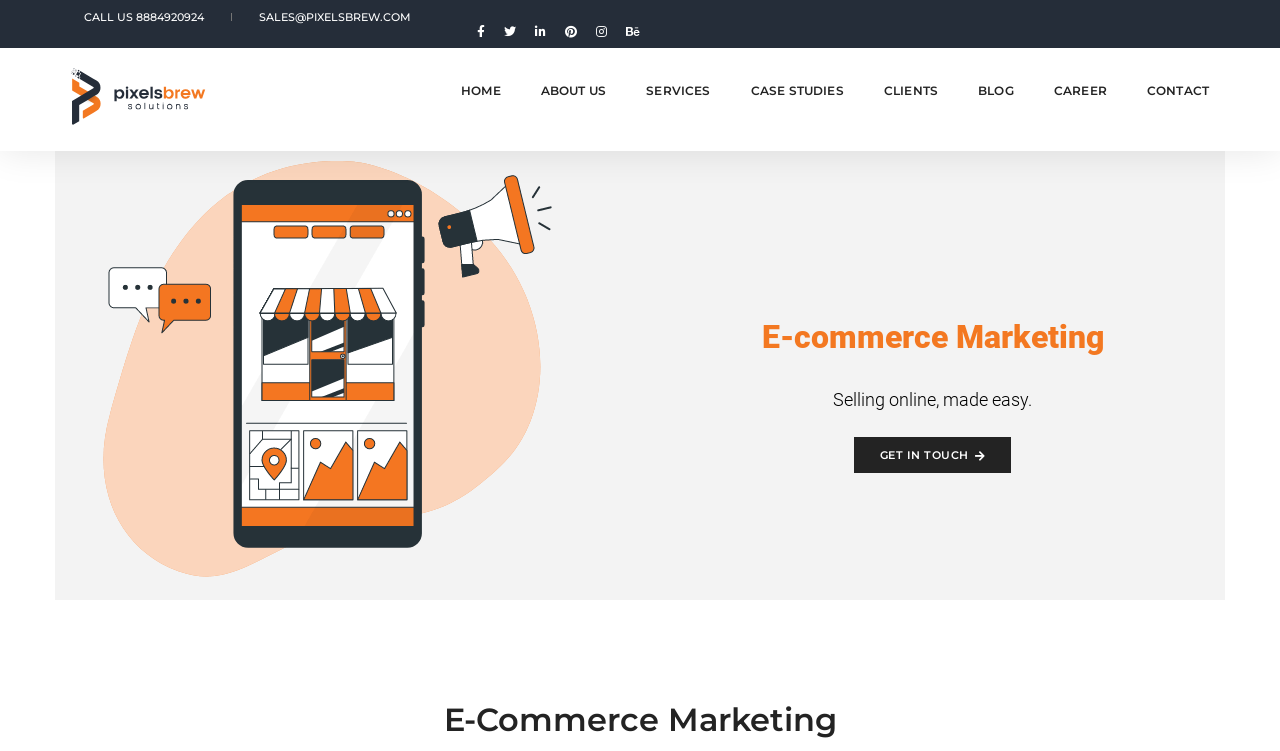Detail the various sections and features of the webpage.

The webpage is about PixelsBrew Solutions, an E-commerce Marketing Agency in Bangalore. At the top left, there is a phone number "8884920924" and an email address "SALES@PIXELSBREW.COM" for contact. Next to them, there are social media links, including Facebook and five other platforms, represented by icons. 

Below these contact information and social media links, there is a logo of PixelsBrew, which is an image with a link to the website. 

The main navigation menu is located below the logo, with links to "HOME", "ABOUT US", "SERVICES", "CASE STUDIES", "CLIENTS", "BLOG", "CAREER", and "CONTACT". 

On the right side of the navigation menu, there is a heading "E-commerce Marketing" followed by a subheading "Selling online, made easy." Below this, there is a call-to-action link "GET IN TOUCH" with an arrow icon. 

On the left side, there is a large background image that spans from the top to the bottom of the page. At the bottom left, there is another heading "E-Commerce Marketing" in a larger font size.